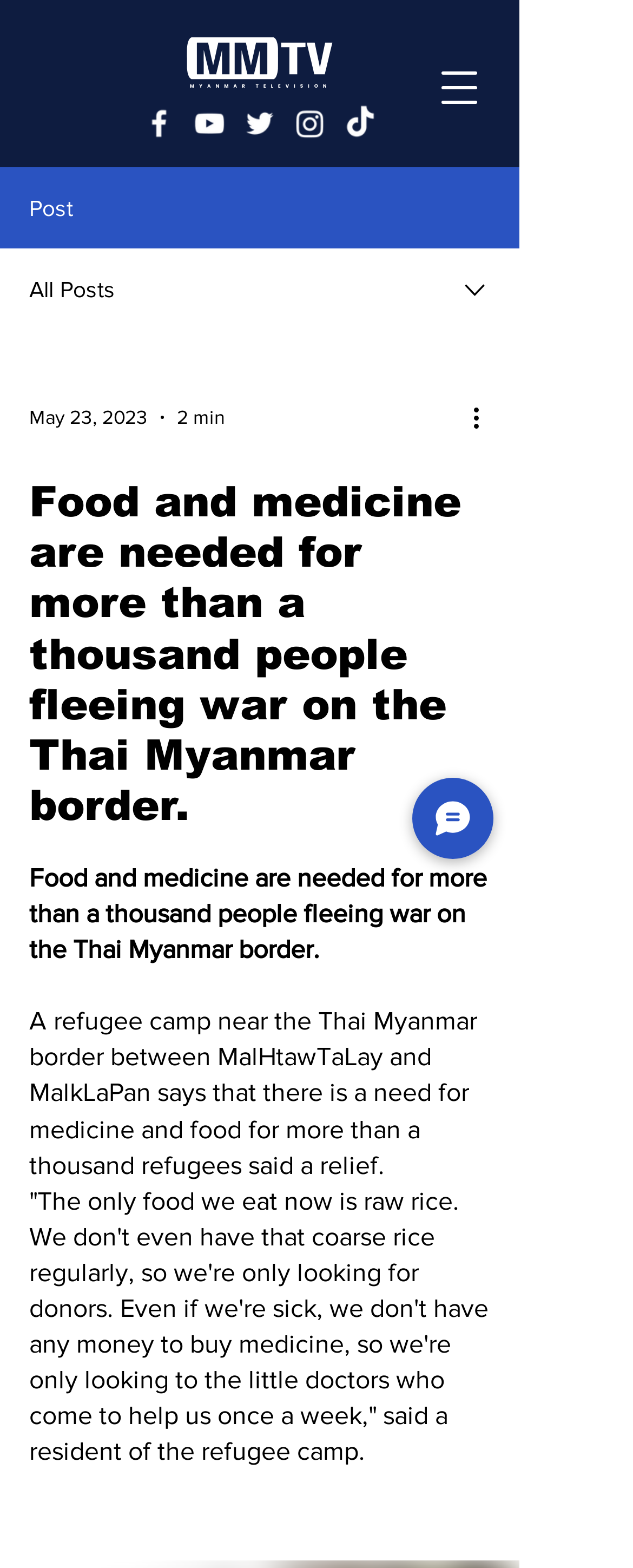Generate the text of the webpage's primary heading.

Food and medicine are needed for more than a thousand people fleeing war on the Thai Myanmar border.